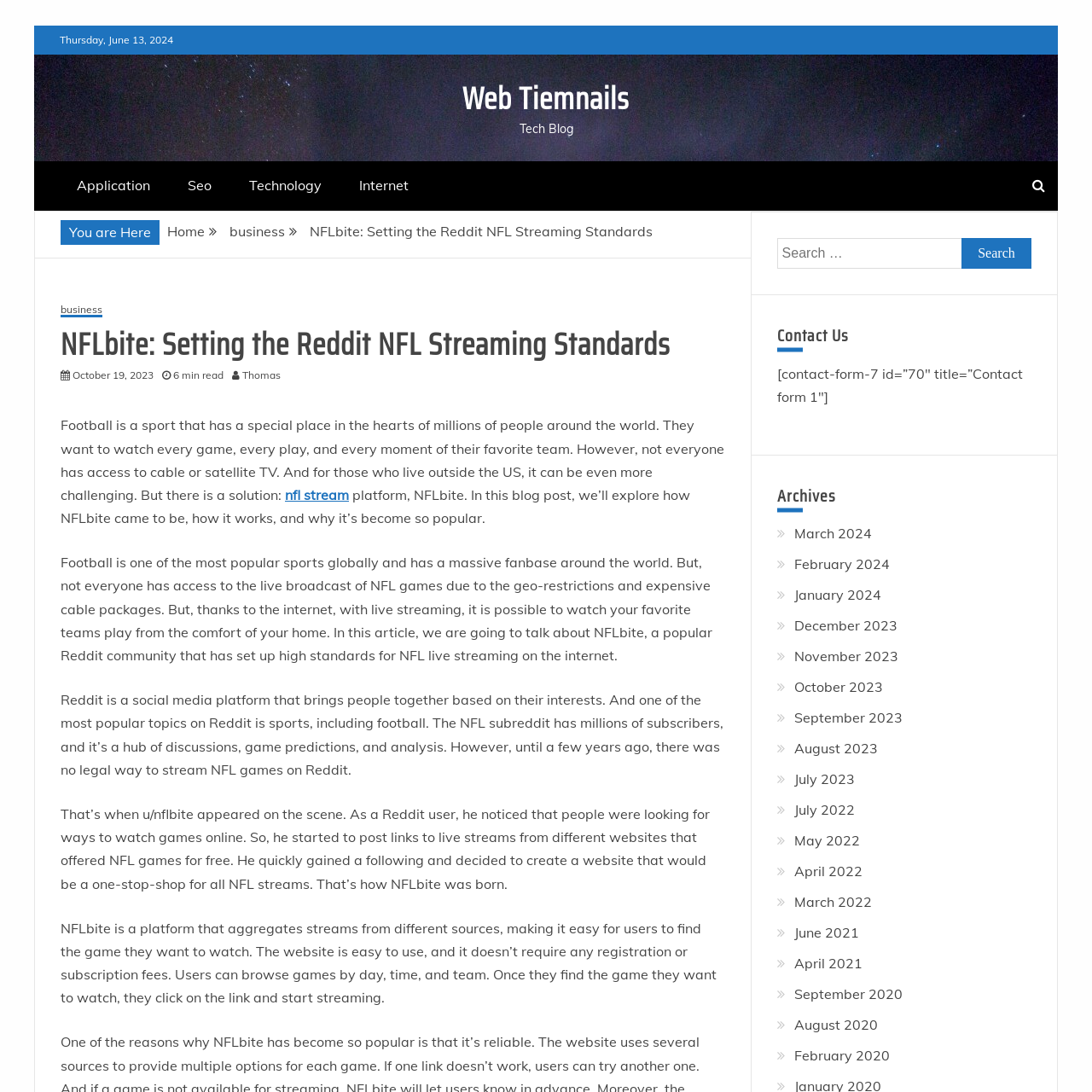Pinpoint the bounding box coordinates of the element that must be clicked to accomplish the following instruction: "Contact us through the contact form". The coordinates should be in the format of four float numbers between 0 and 1, i.e., [left, top, right, bottom].

[0.711, 0.334, 0.936, 0.371]